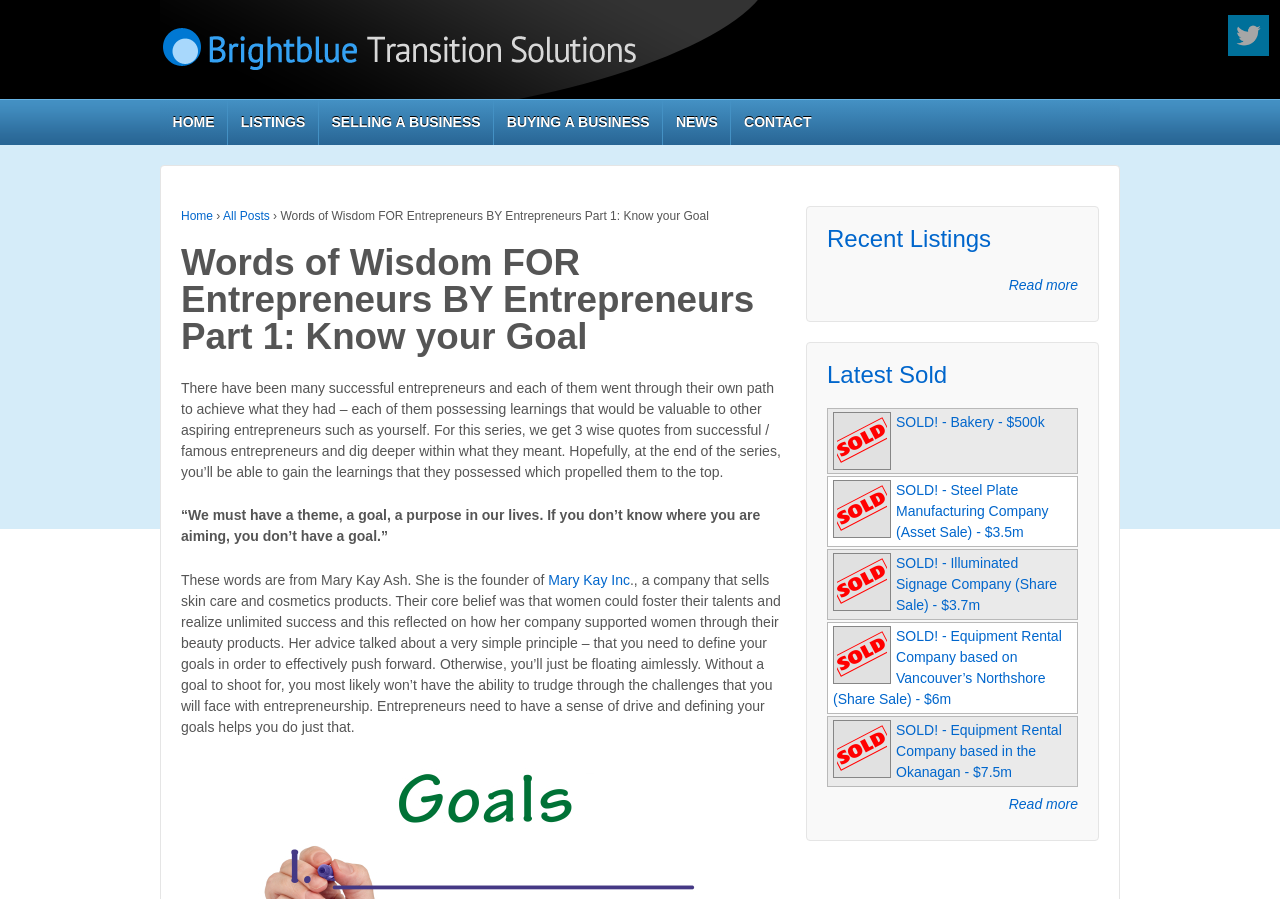What is the purpose of defining goals in entrepreneurship?
Give a one-word or short phrase answer based on the image.

To have a sense of drive